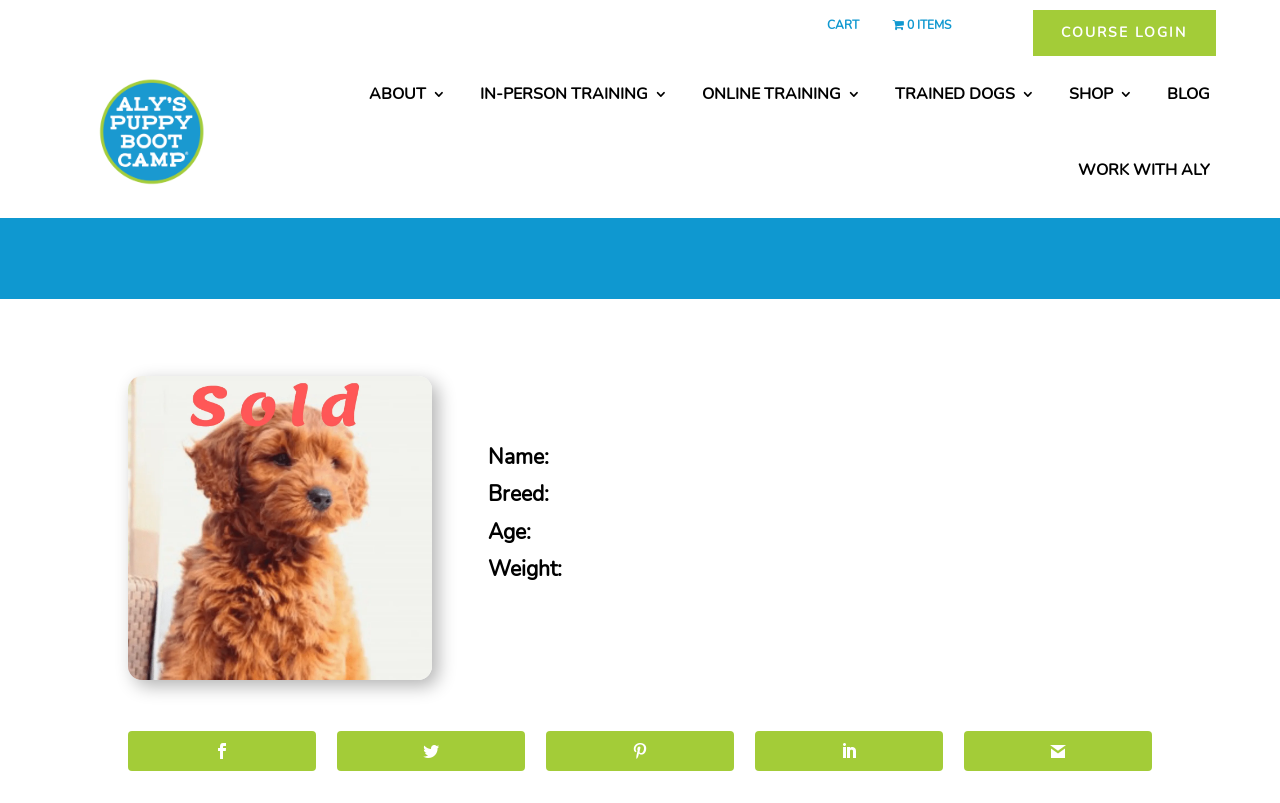Consider the image and give a detailed and elaborate answer to the question: 
What is the name of the puppy?

I inferred this answer by looking at the static text elements on the webpage, specifically the one that says 'Name:' and is located near the top of the page. The name 'Rory' is likely associated with the puppy being described.